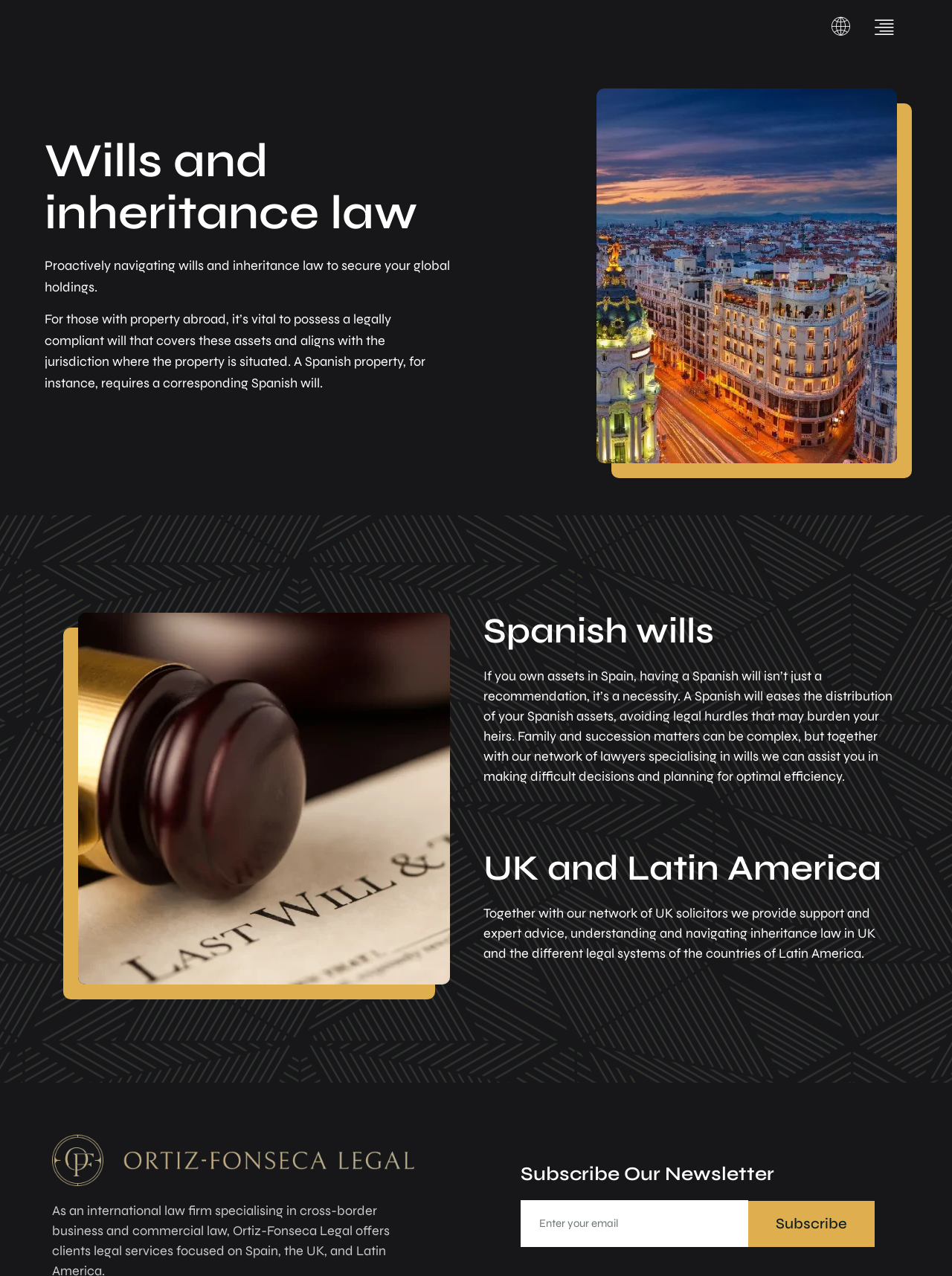Determine the bounding box coordinates for the UI element with the following description: "Subscribe". The coordinates should be four float numbers between 0 and 1, represented as [left, top, right, bottom].

[0.786, 0.939, 0.919, 0.975]